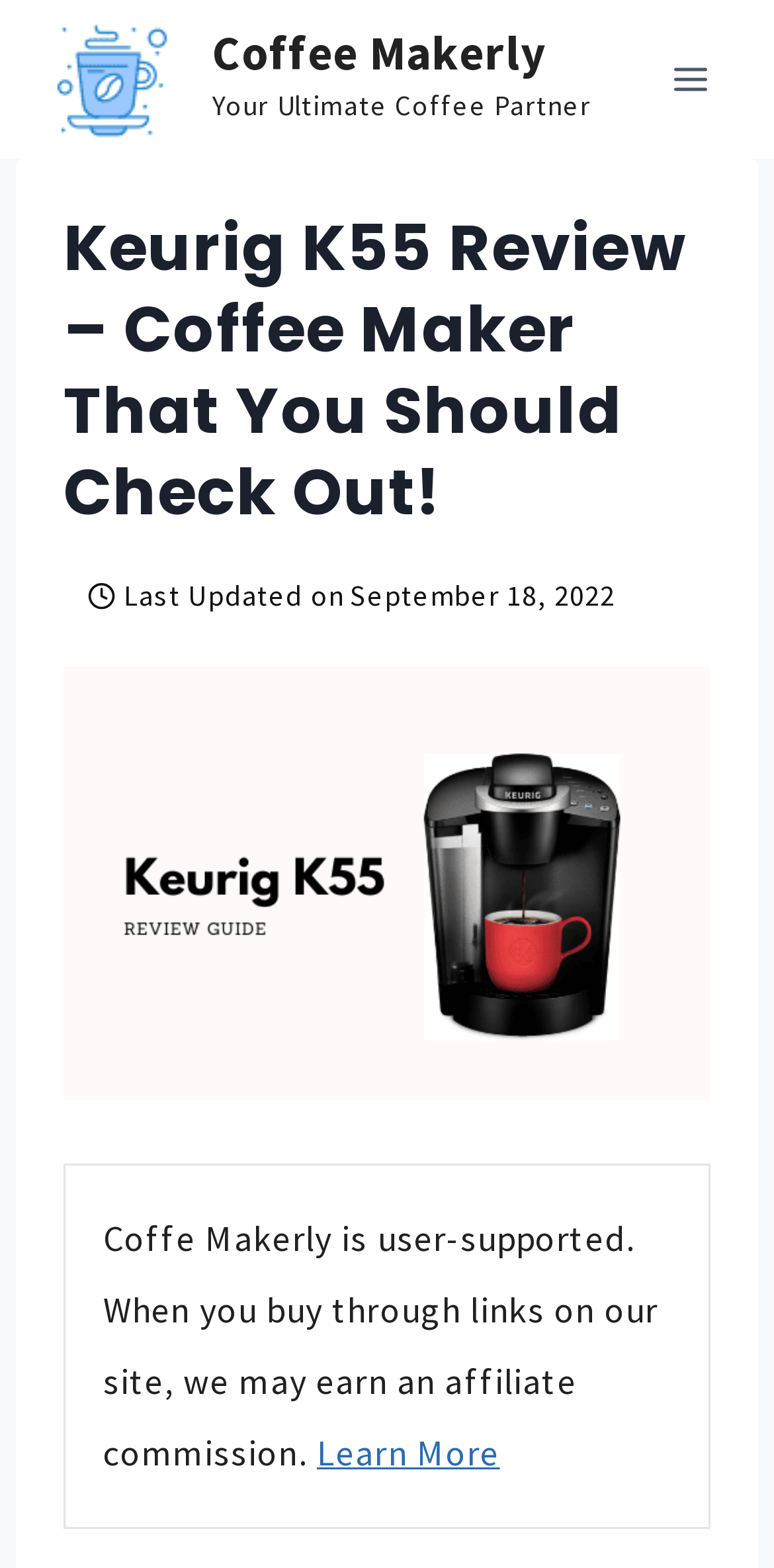What is the date of the last update?
Please provide a single word or phrase as your answer based on the screenshot.

September 18, 2022